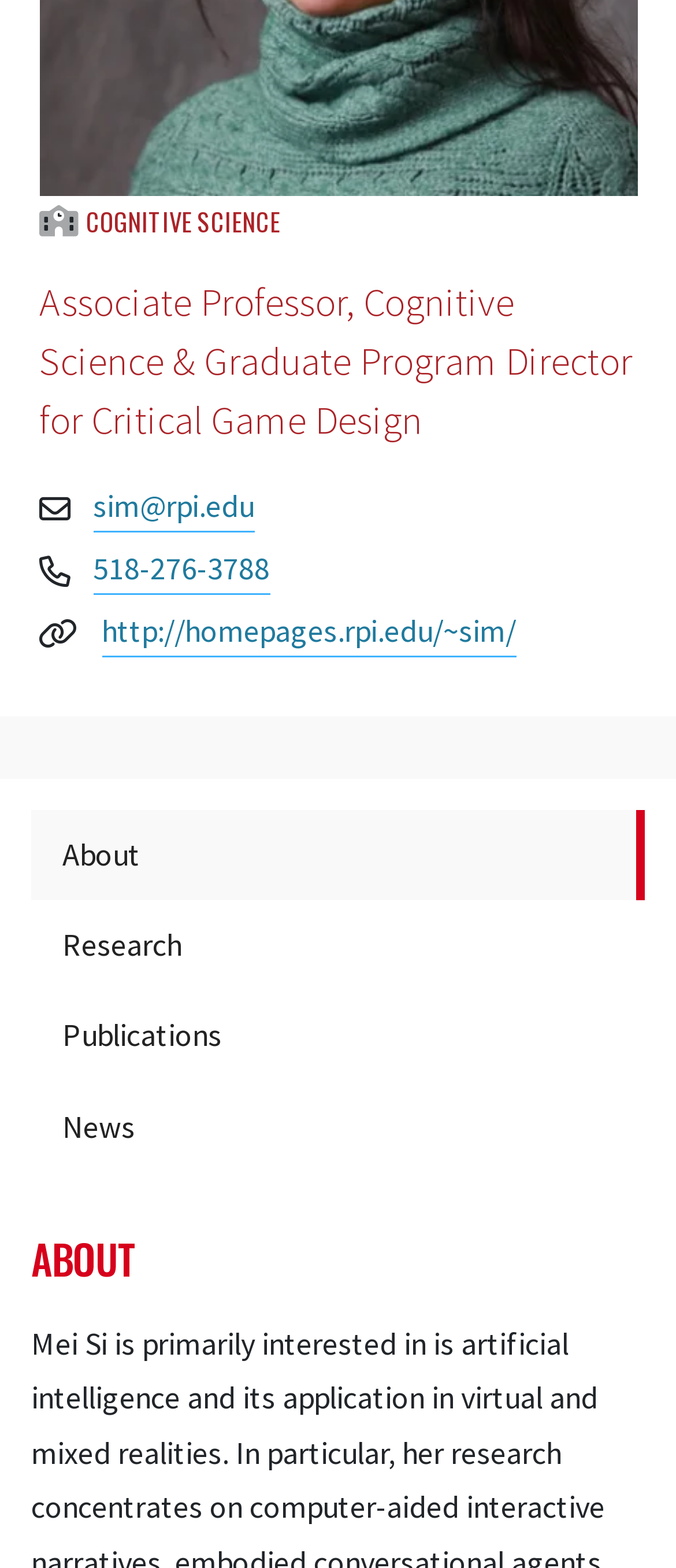Using the provided element description "Cognitive Science", determine the bounding box coordinates of the UI element.

[0.127, 0.13, 0.414, 0.153]